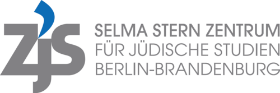Provide a rich and detailed narrative of the image.

This image features the logo of the Selma Stern Zentrum für Jüdische Studien Berlin-Brandenburg, a prominent center dedicated to Jewish studies in the Berlin-Brandenburg area. The logo includes a stylized blue and white emblem alongside the center's name, which is displayed in a clean, modern font. The design reflects the center's commitment to academic research and cultural exchange within the field of Jewish studies.